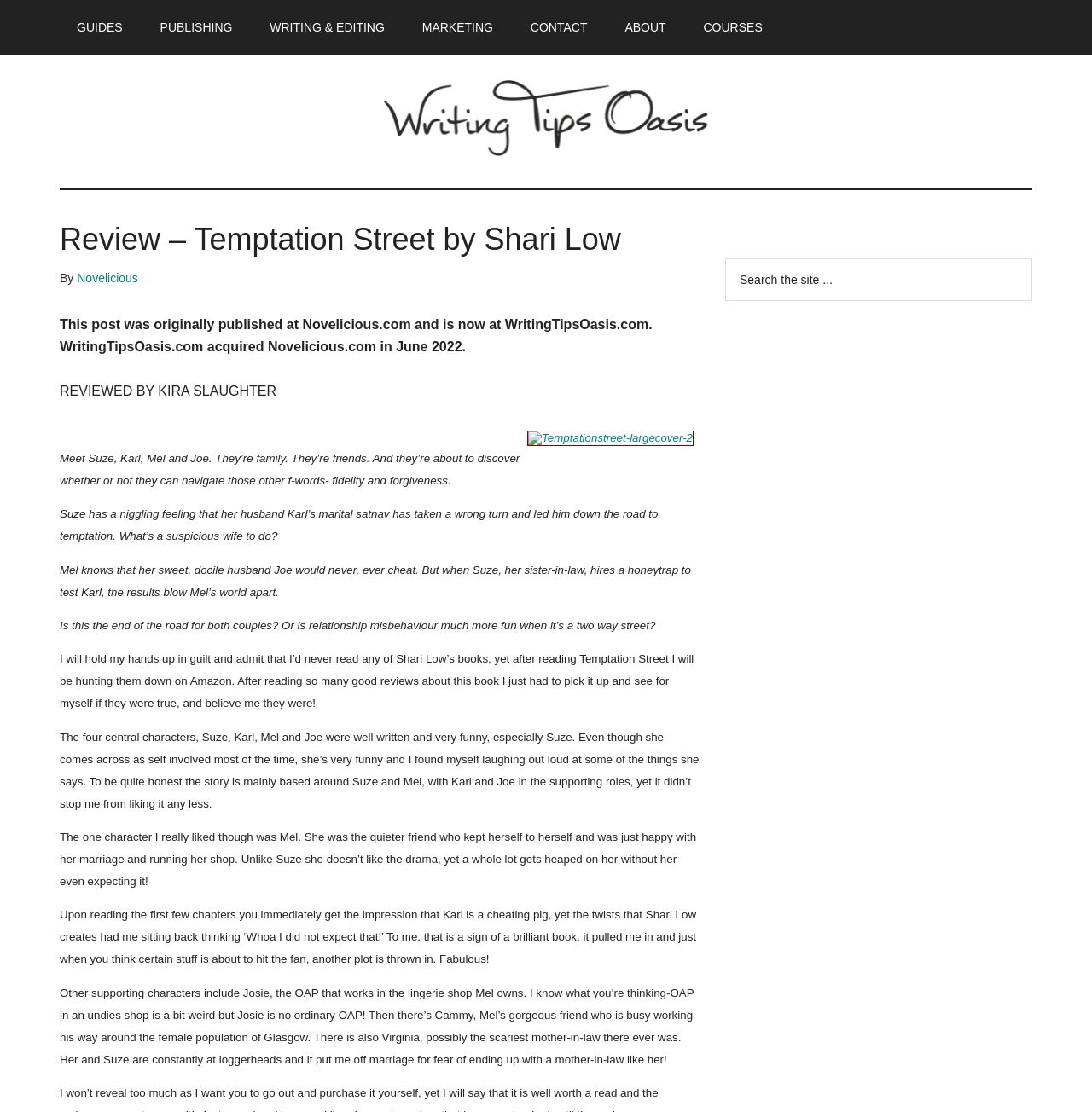Bounding box coordinates are specified in the format (top-left x, top-left y, bottom-right x, bottom-right y). All values are floating point numbers bounded between 0 and 1. Please provide the bounding box coordinate of the region this sentence describes: Marketing

[0.371, 0.0, 0.467, 0.049]